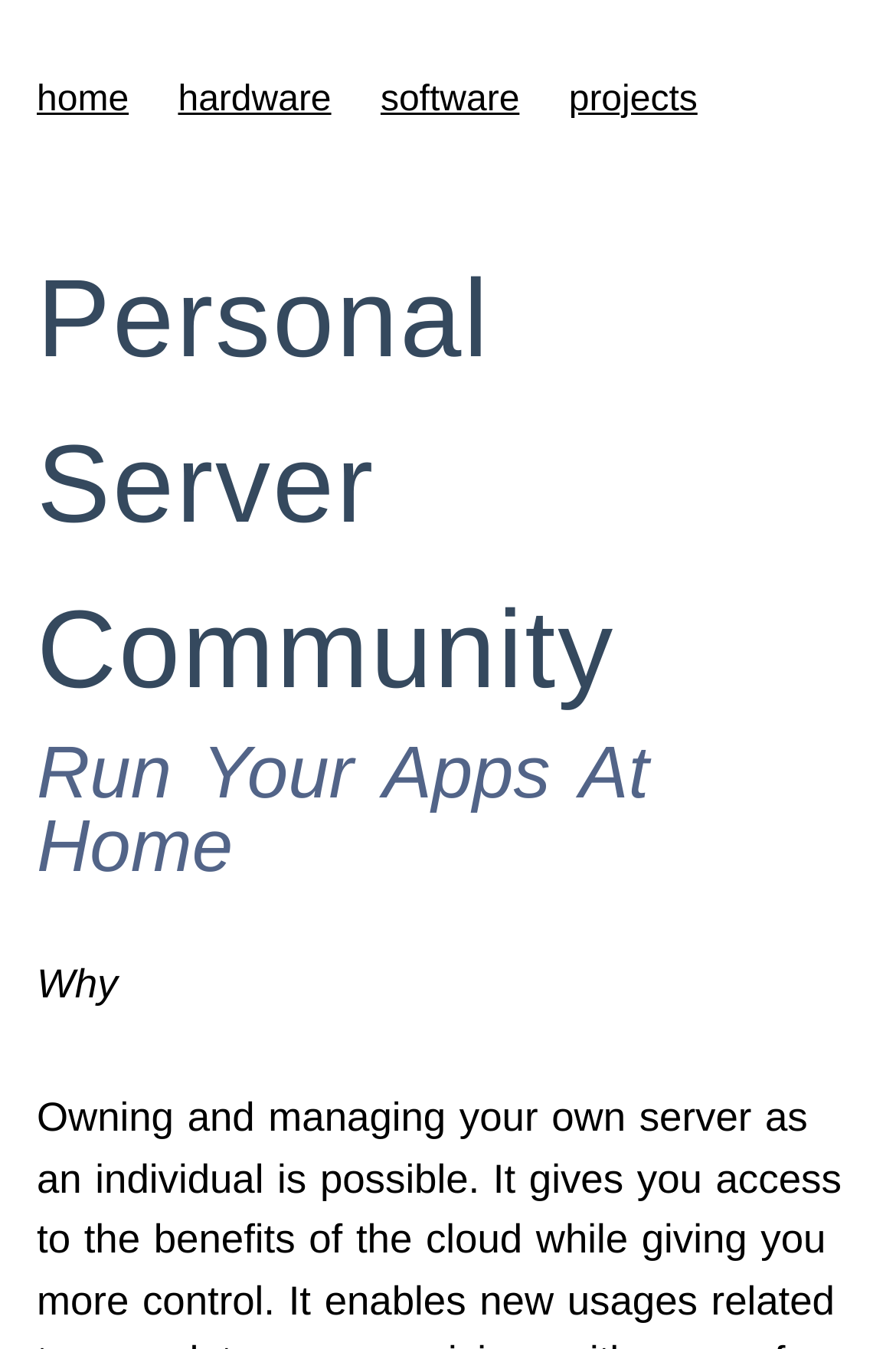What is the general topic of the webpage?
Using the visual information, answer the question in a single word or phrase.

personal server